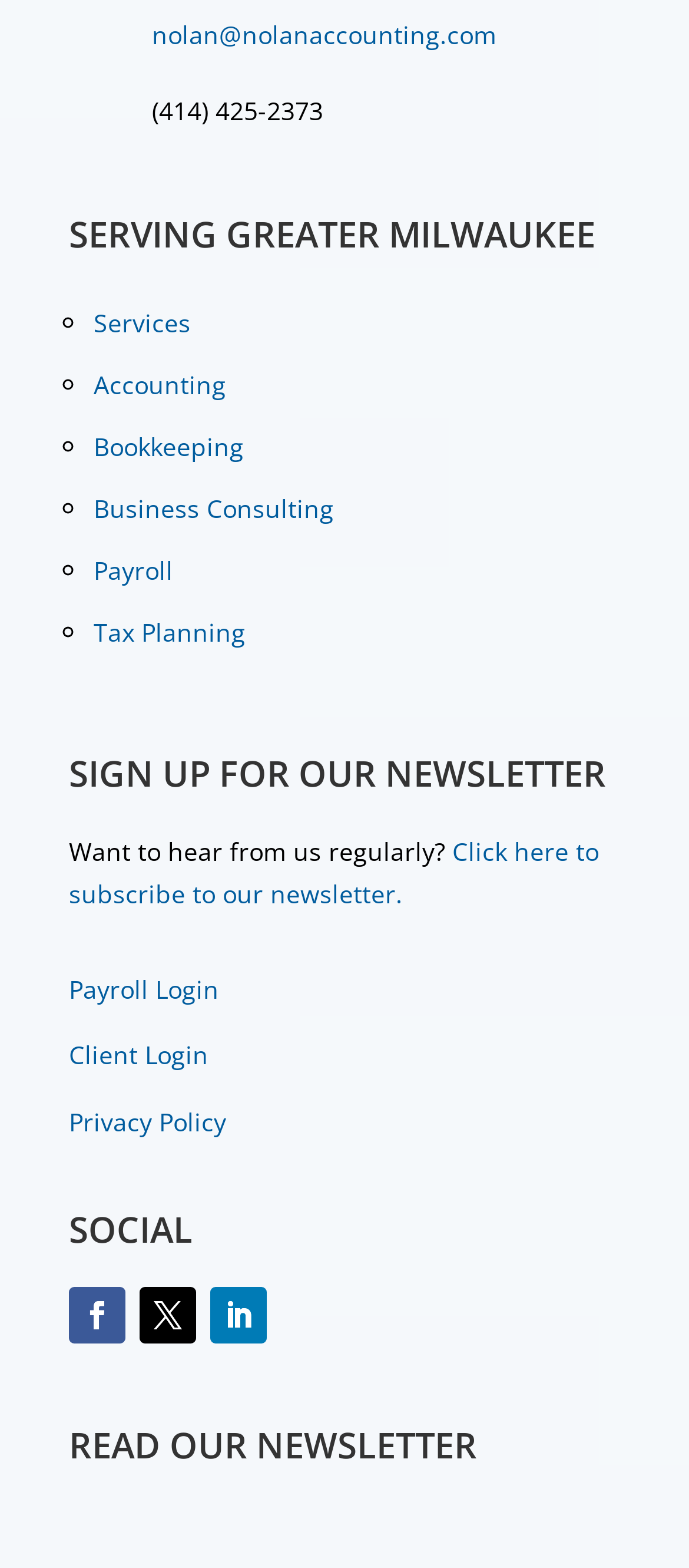Respond to the following question with a brief word or phrase:
What social media platforms does Nolan Accounting have?

Facebook, Twitter, LinkedIn